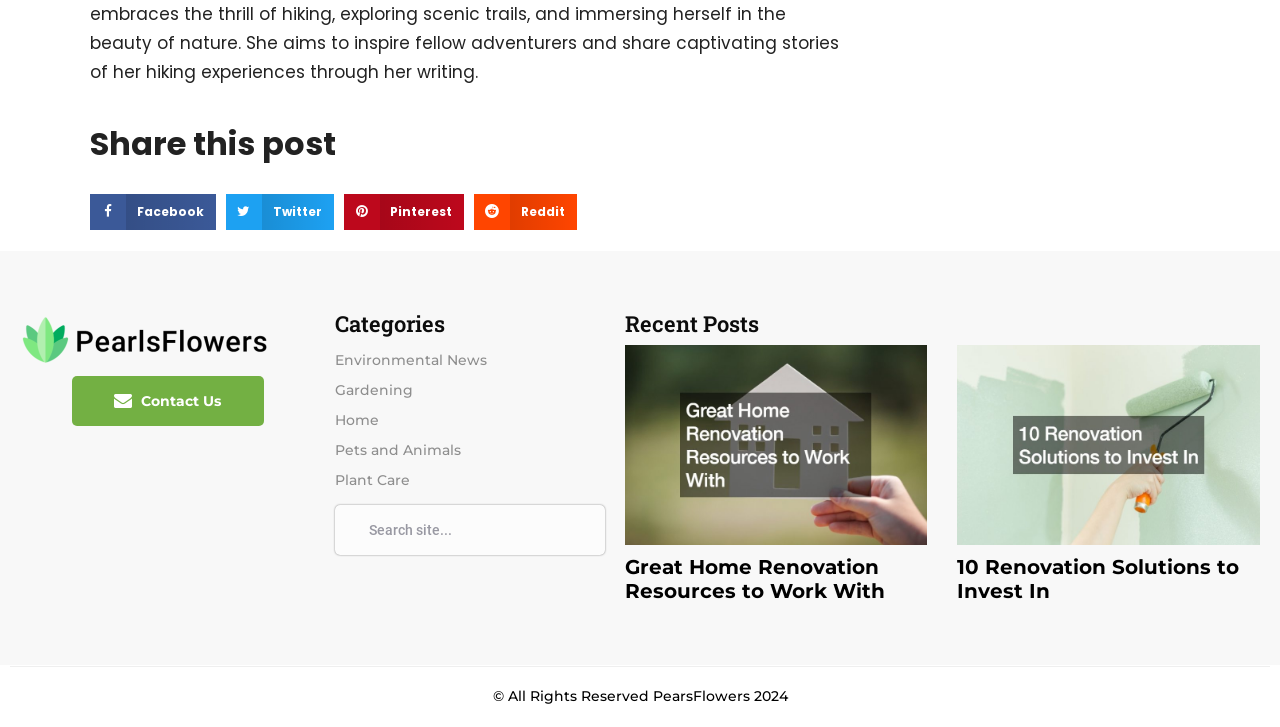Please indicate the bounding box coordinates for the clickable area to complete the following task: "Share on Facebook". The coordinates should be specified as four float numbers between 0 and 1, i.e., [left, top, right, bottom].

[0.07, 0.267, 0.169, 0.317]